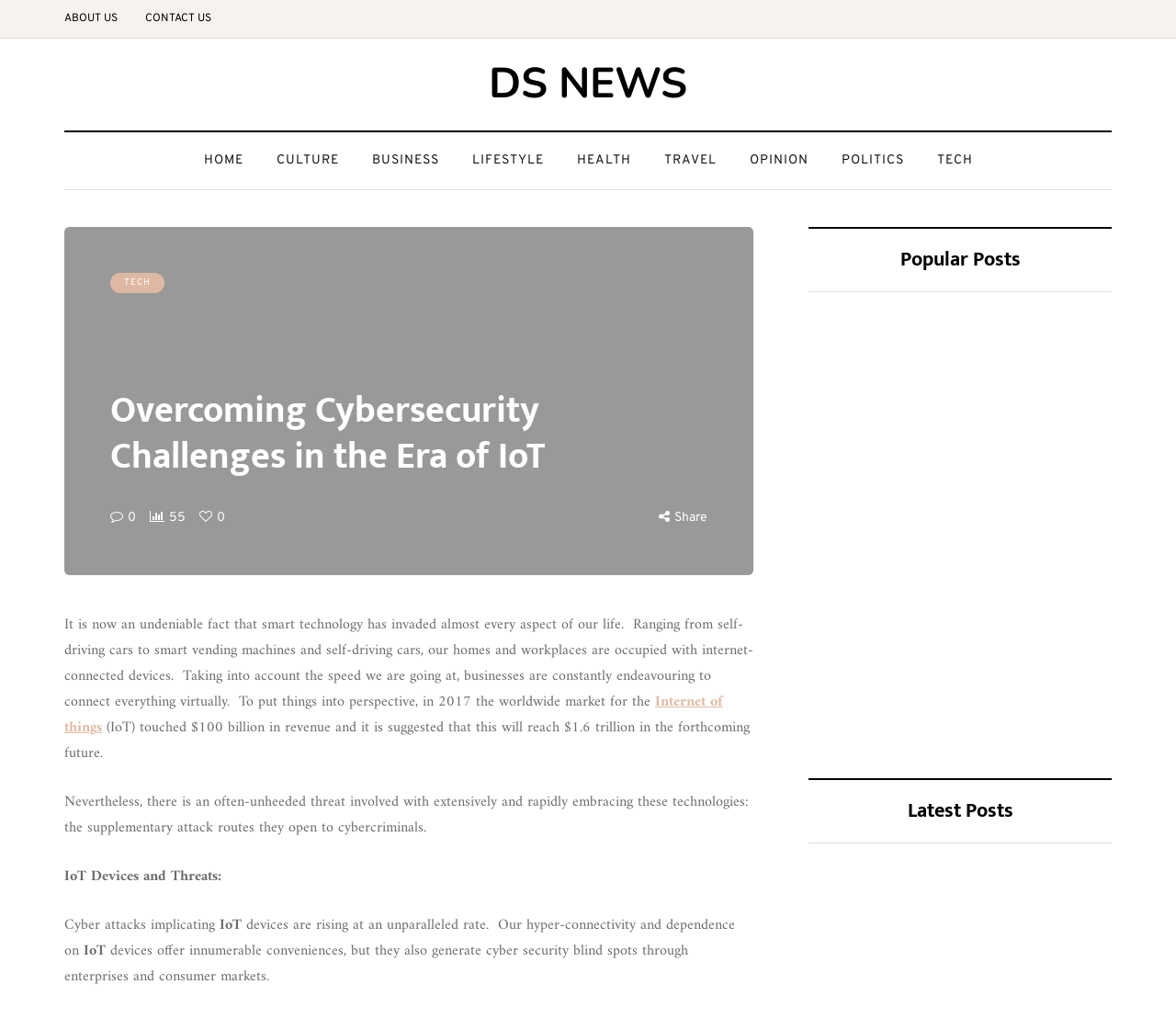Provide a thorough description of this webpage.

The webpage is about overcoming cybersecurity challenges in the era of IoT. At the top, there are several links to different sections of the website, including "About Us", "Contact Us", "Home", and various categories like "Culture", "Business", "Lifestyle", and more. 

Below these links, there is a heading that reads "Overcoming Cybersecurity Challenges in the Era of IoT". 

To the right of this heading, there are some links and text, including a share button. 

The main content of the webpage starts below this, with a passage of text that discusses how smart technology has become ubiquitous in our lives, from self-driving cars to smart vending machines. It mentions that businesses are trying to connect everything virtually, and that the market for IoT is expected to reach $1.6 trillion in the future. However, it also notes that this rapid adoption of technology opens up new attack routes for cybercriminals.

Below this passage, there are several subheadings, including "IoT Devices and Threats" and "Cyber attacks implicating devices are rising at an unparalleled rate". The text under these subheadings discusses the risks associated with IoT devices and how they create cybersecurity blind spots.

On the right side of the webpage, there are two sections: "Popular Posts" and "Latest Posts". Each section contains several links to different articles, with headings like "Best Popeyes Menu Items (From a Nutritionist’s POV)", "6 Simple Hacks for Keeping Your Car Clean All the Time", and "The Fall of Realm Scans: A Chapter Closes in the World of Manga Scanlation".